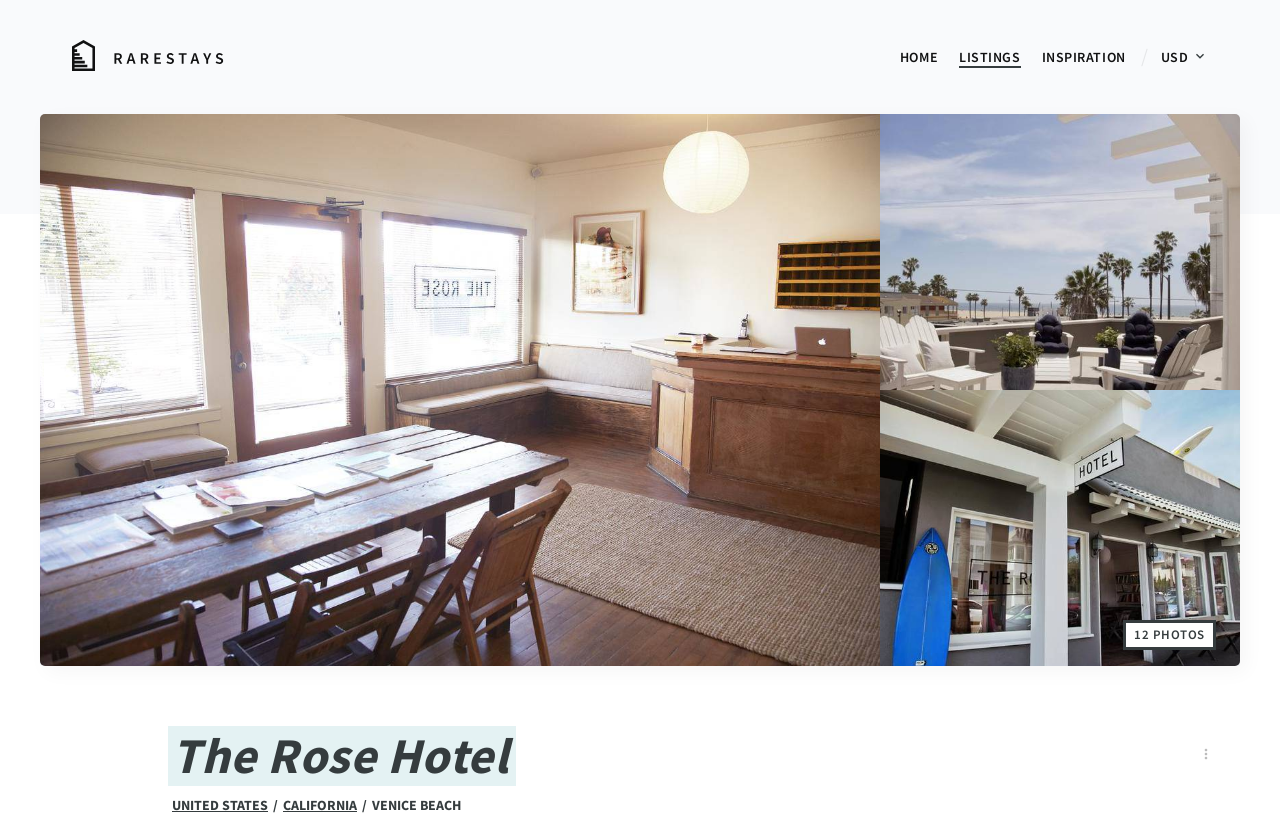Identify and generate the primary title of the webpage.

The Rose Hotel